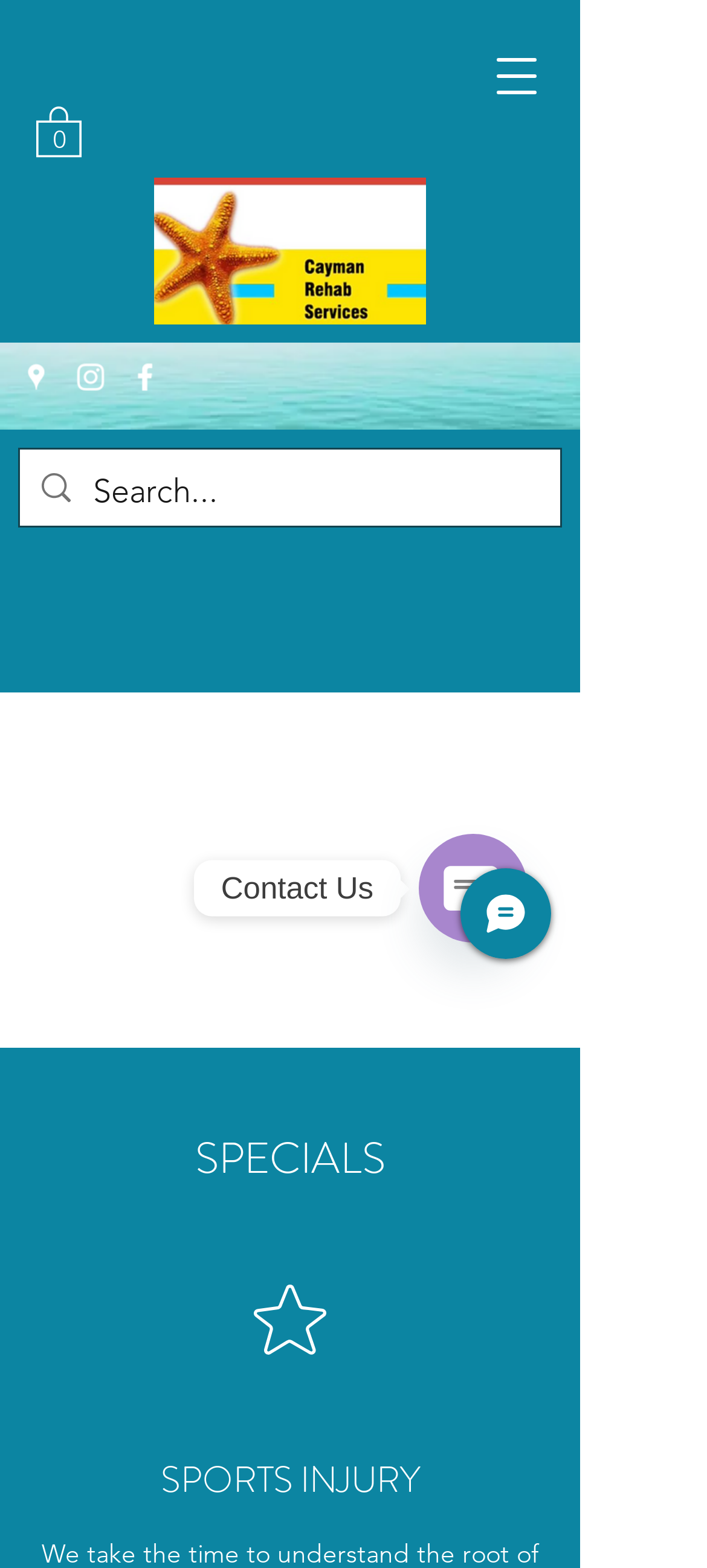Determine the bounding box for the described UI element: "aria-label="Search..." name="q" placeholder="Search..."".

[0.131, 0.286, 0.695, 0.341]